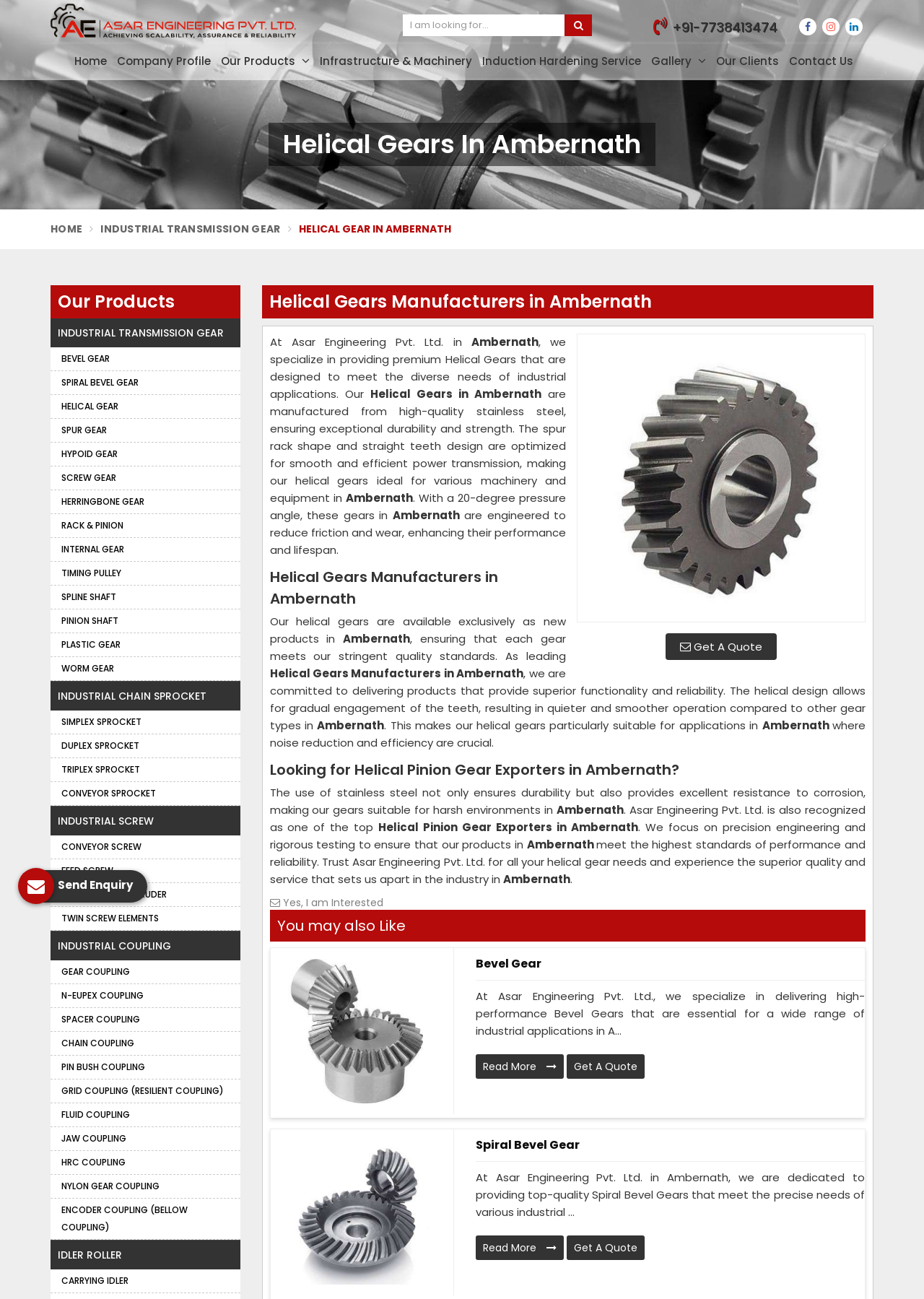What type of gears are manufactured by the company?
Refer to the image and give a detailed answer to the question.

The webpage mentions 'Helical Gears' in the heading and static text elements, indicating that the company manufactures this type of gear. Additionally, the webpage provides detailed information about the features and benefits of helical gears.